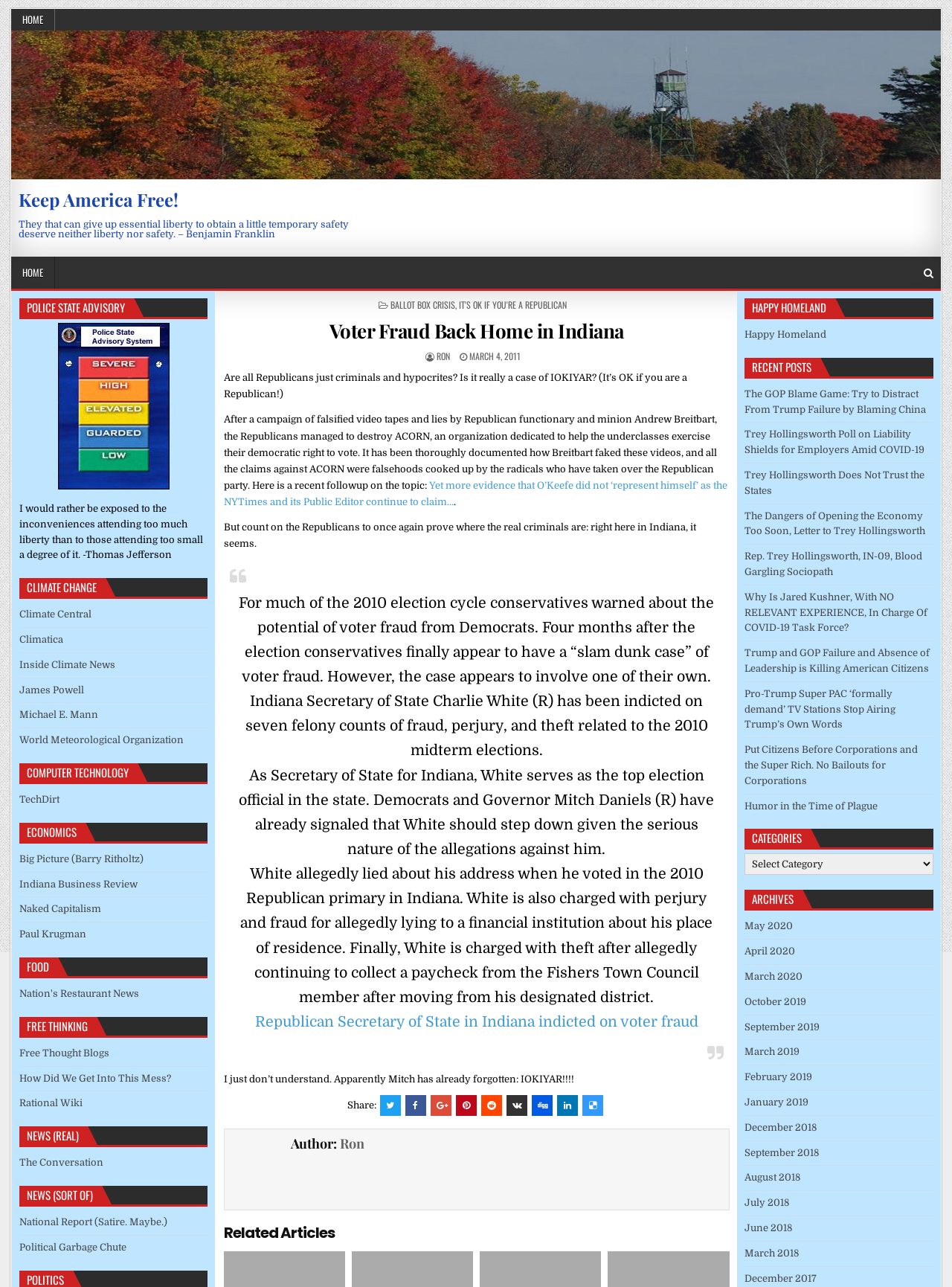Use the details in the image to answer the question thoroughly: 
What is the quote by Thomas Jefferson on the webpage?

I found the quote by Thomas Jefferson by looking at the StaticText element, which contains the quote 'I would rather be exposed to the inconveniences attending too much liberty than to those attending too small a degree of it. -Thomas Jefferson'.